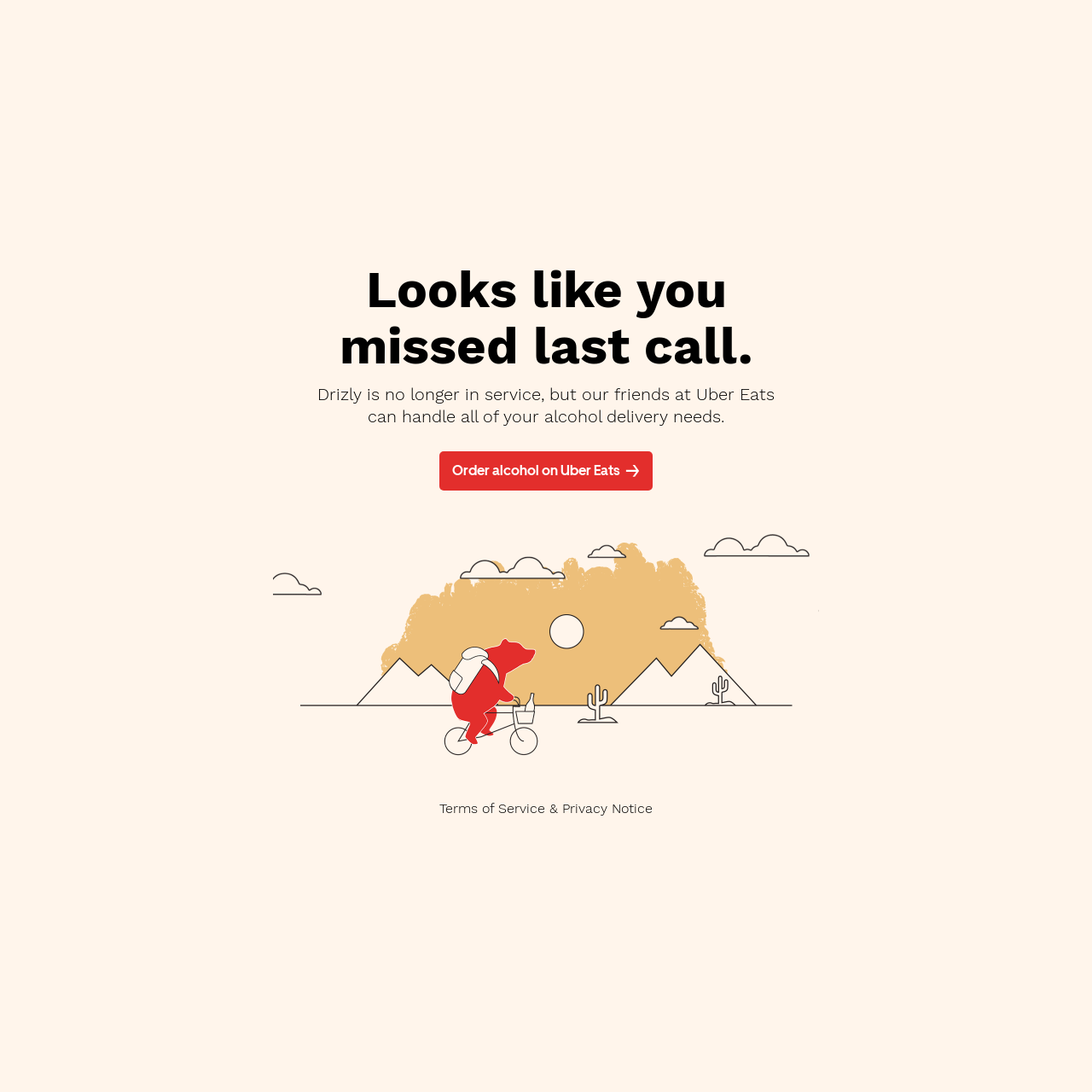Identify the bounding box for the UI element described as: "compfree". The coordinates should be four float numbers between 0 and 1, i.e., [left, top, right, bottom].

None